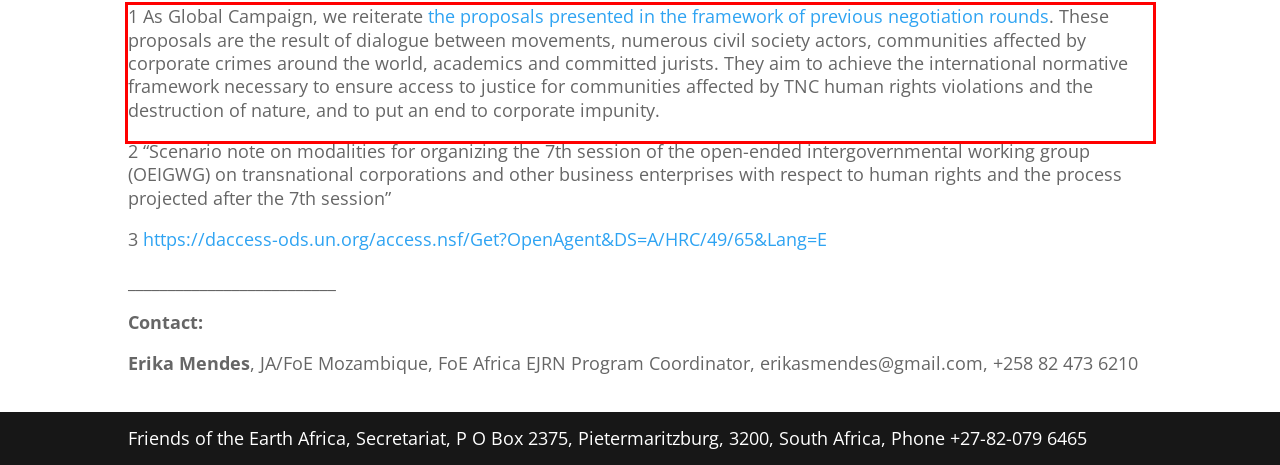In the given screenshot, locate the red bounding box and extract the text content from within it.

1 As Global Campaign, we reiterate the proposals presented in the framework of previous negotiation rounds. These proposals are the result of dialogue between movements, numerous civil society actors, communities affected by corporate crimes around the world, academics and committed jurists. They aim to achieve the international normative framework necessary to ensure access to justice for communities affected by TNC human rights violations and the destruction of nature, and to put an end to corporate impunity.